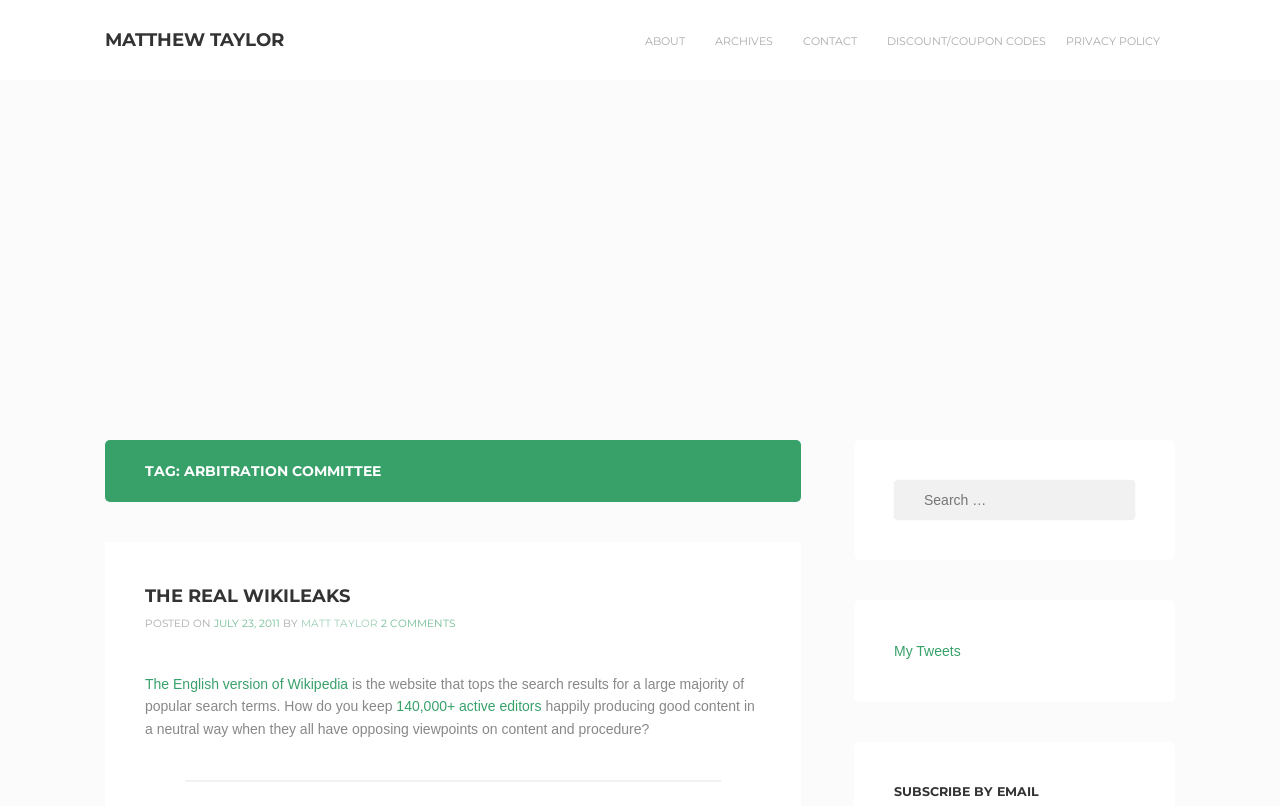Identify the bounding box coordinates necessary to click and complete the given instruction: "read the post titled THE REAL WIKILEAKS".

[0.113, 0.723, 0.594, 0.758]